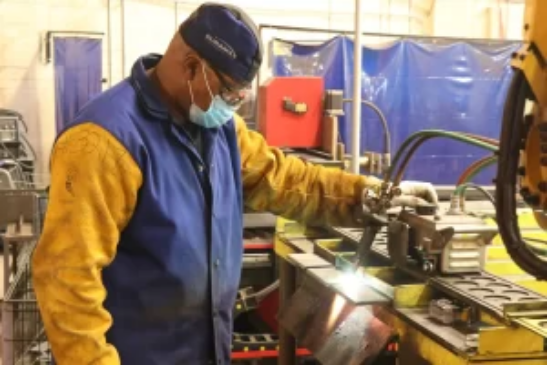What is the purpose of the blue protective curtain?
Please utilize the information in the image to give a detailed response to the question.

The blue protective curtain in the backdrop of the image serves to emphasize the importance of safety and professionalism in the welding trade, as it provides a barrier between the welding area and the surrounding environment, preventing any potential hazards or distractions.